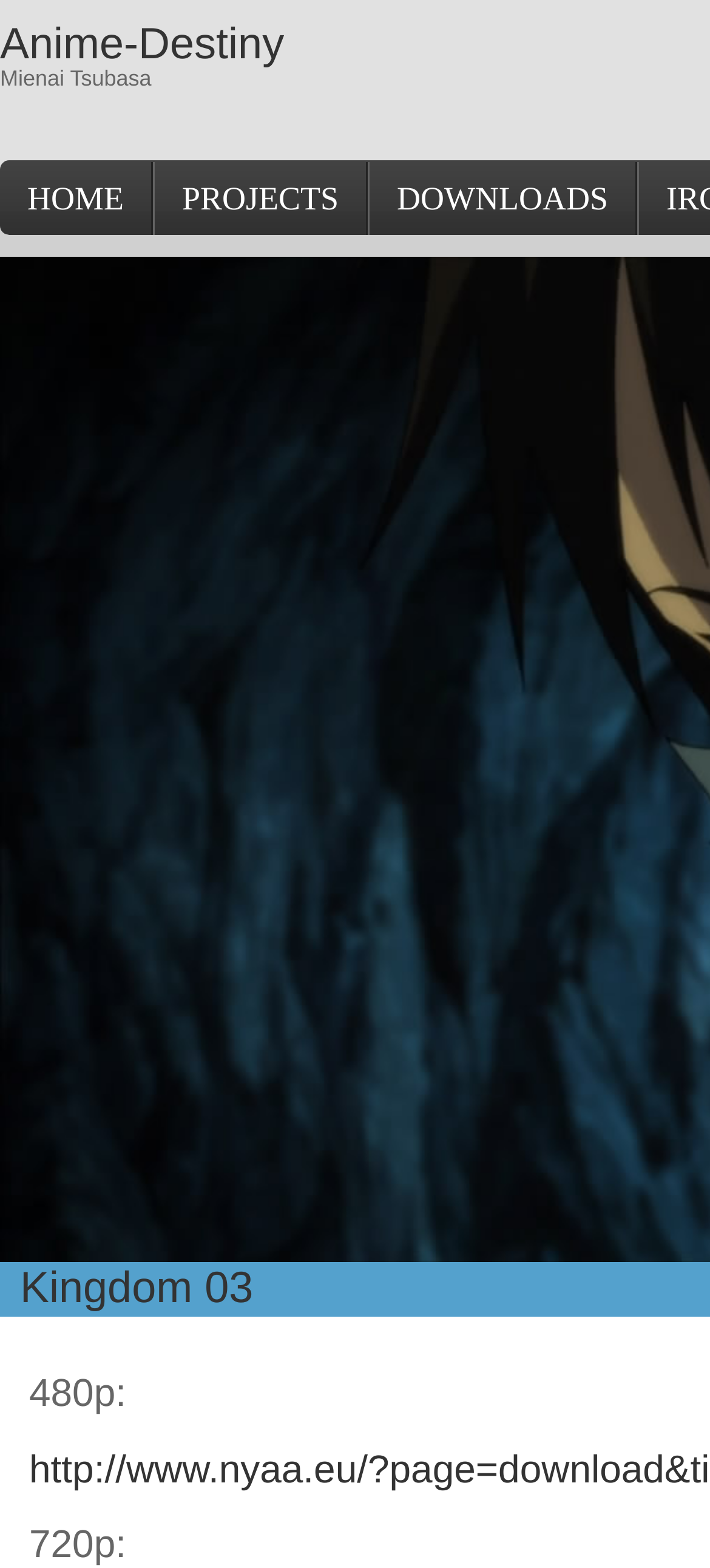Review the image closely and give a comprehensive answer to the question: How many resolution options are available for download?

I can see that there are two resolution options mentioned on the webpage, '480p:' and '720p:', which suggests that there are two resolution options available for download.